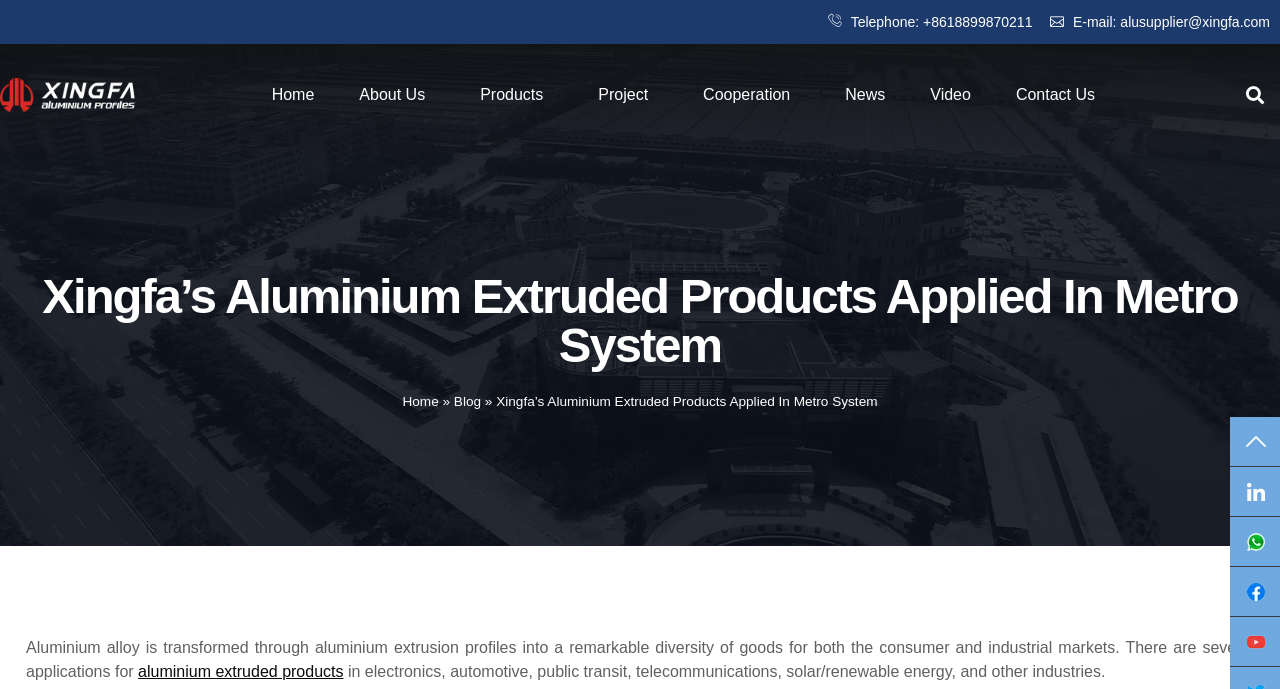What is the application of aluminium extruded products in?
Using the image, give a concise answer in the form of a single word or short phrase.

electronics, automotive, public transit, telecommunications, solar/renewable energy, and other industries